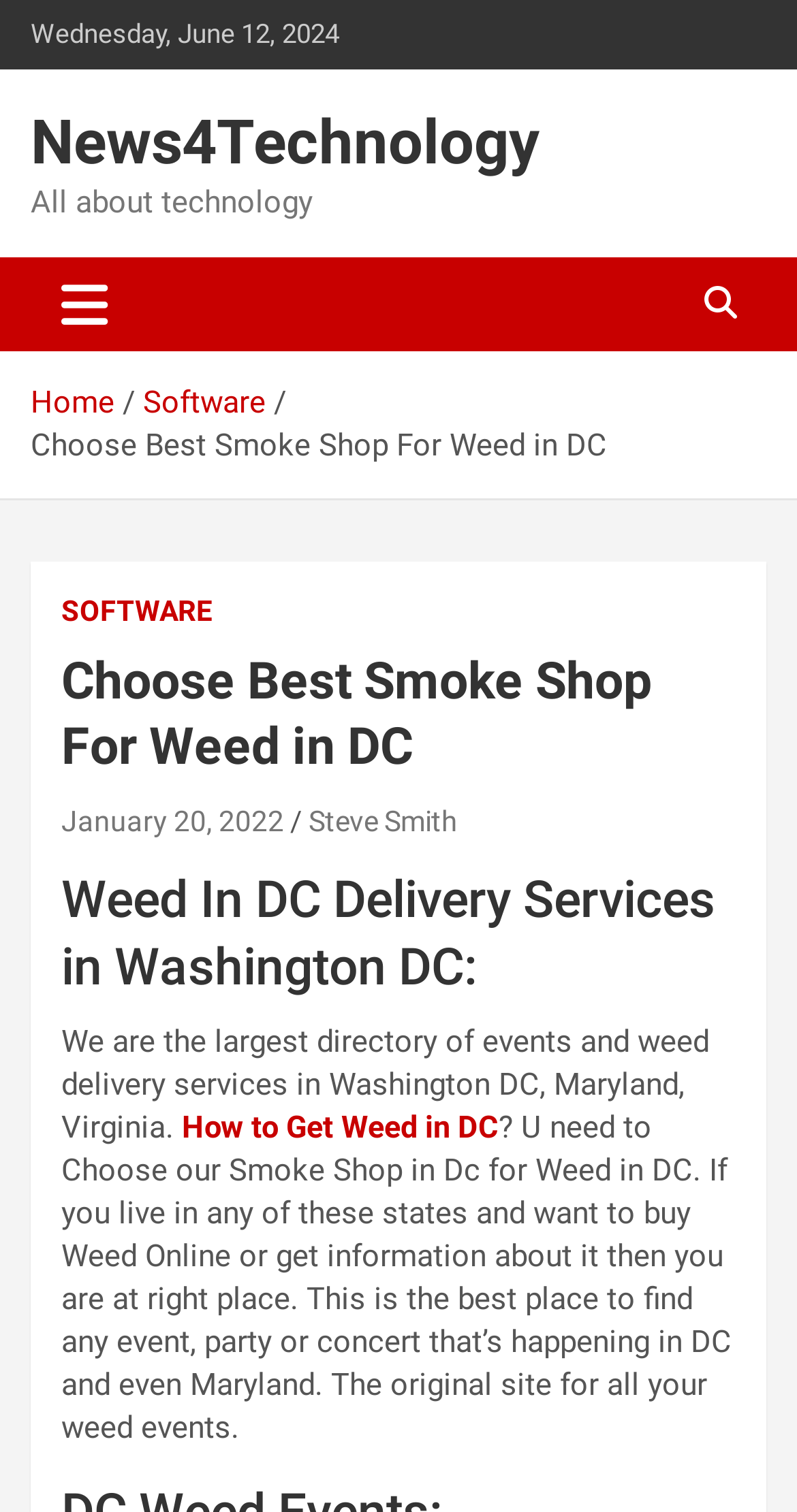Who wrote the article?
Answer the question with as much detail as possible.

The author of the article is mentioned in the header section of the webpage, where it is written 'Steve Smith' as a link.